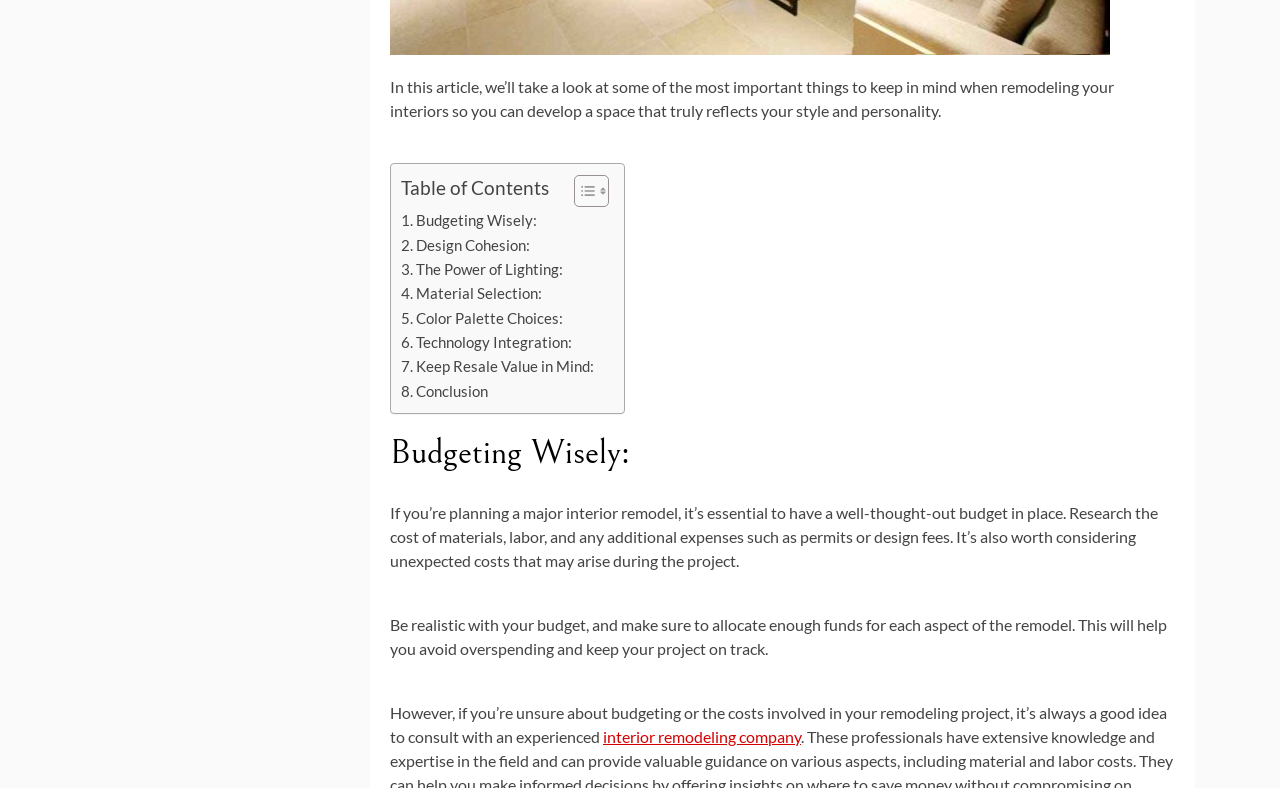Using the elements shown in the image, answer the question comprehensively: What should you do if you're unsure about budgeting?

If you're unsure about budgeting, it's always a good idea to consult with an experienced interior remodeling company, as suggested in the static text 'However, if you’re unsure about budgeting or the costs involved in your remodeling project, it’s always a good idea to consult with an experienced interior remodeling company'.